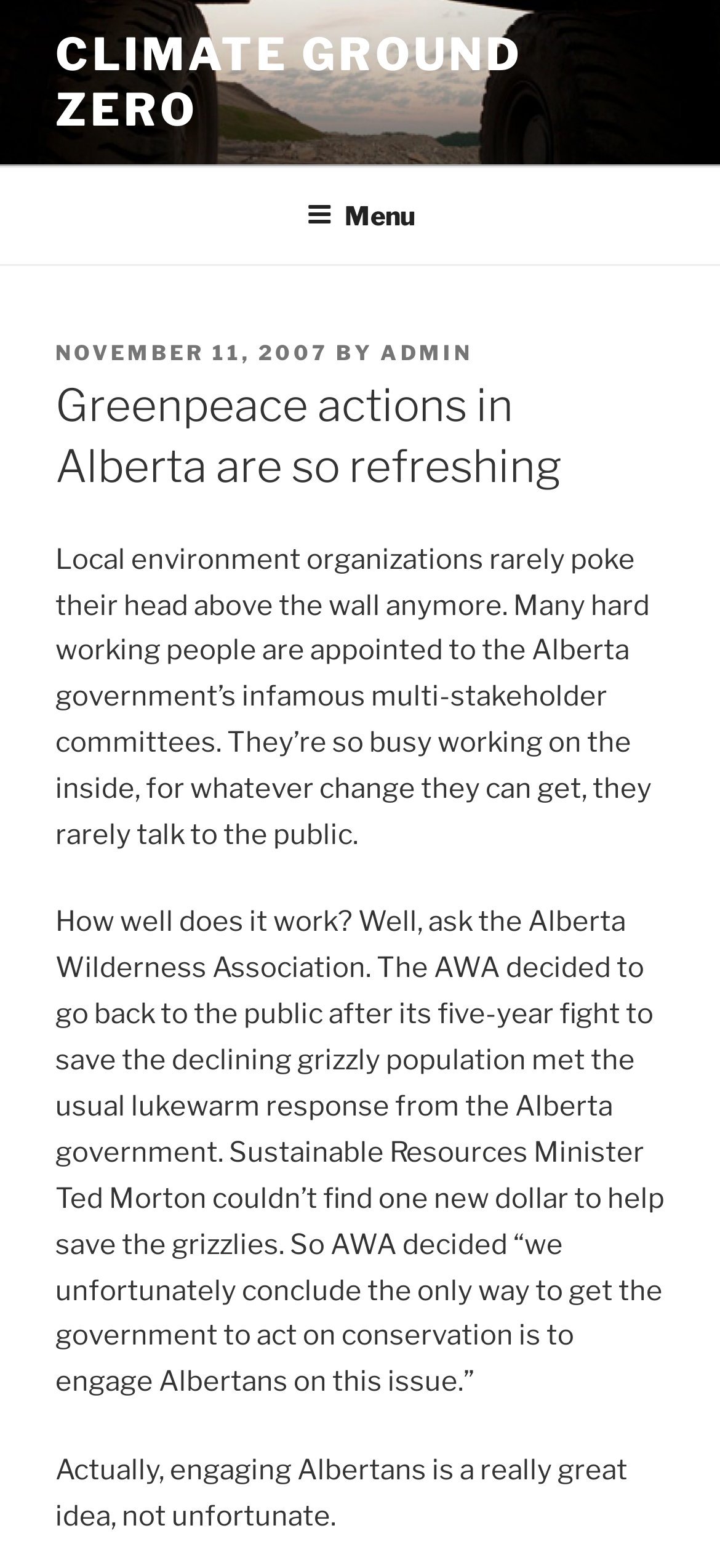What is the organization that decided to engage Albertans?
Look at the screenshot and provide an in-depth answer.

I found the organization by reading the text that mentions 'The AWA decided to go back to the public...' and 'AWA decided “we unfortunately conclude the only way to get the government to act on conservation is to engage Albertans on this issue.”'.